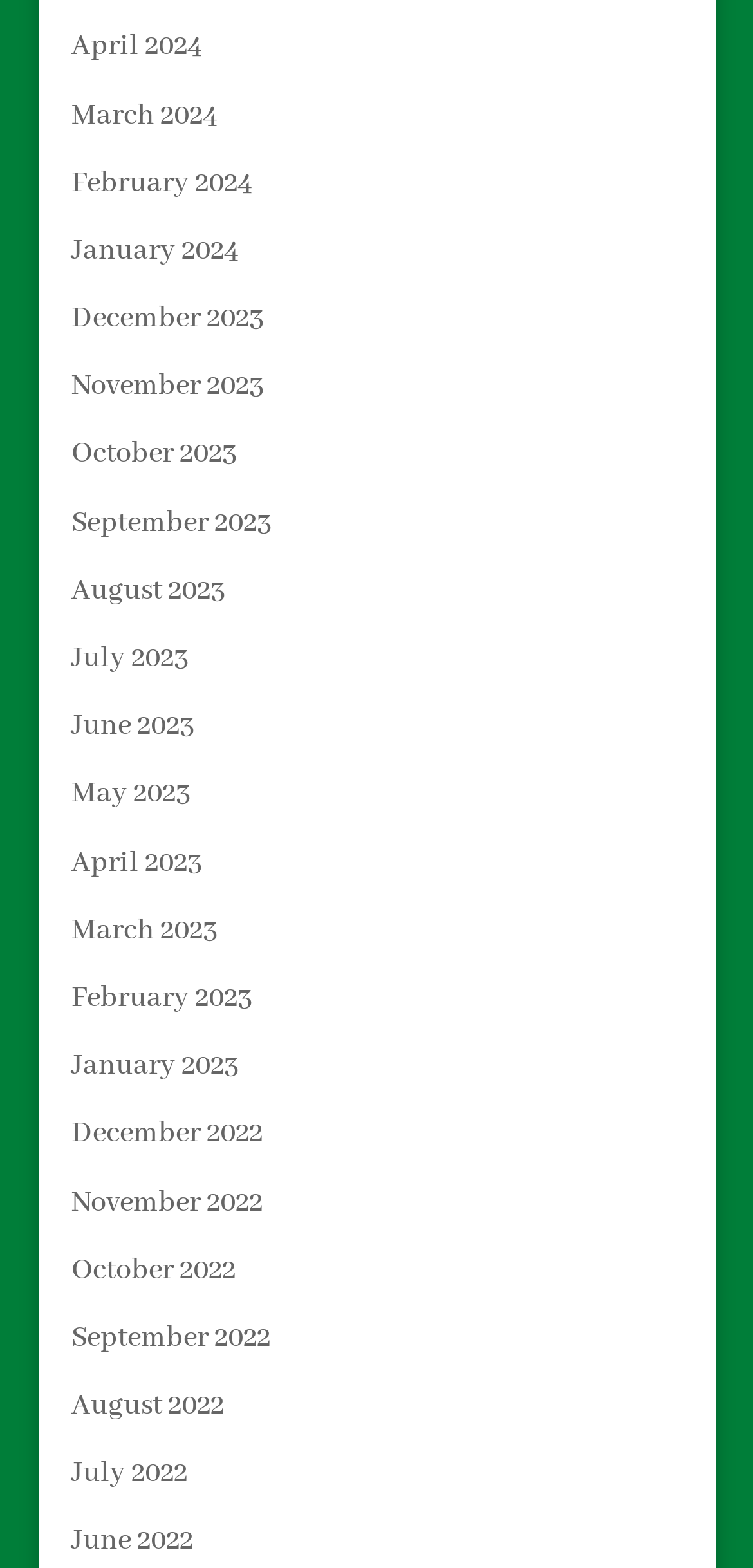What is the month listed below 'March 2024'?
Refer to the screenshot and answer in one word or phrase.

February 2024